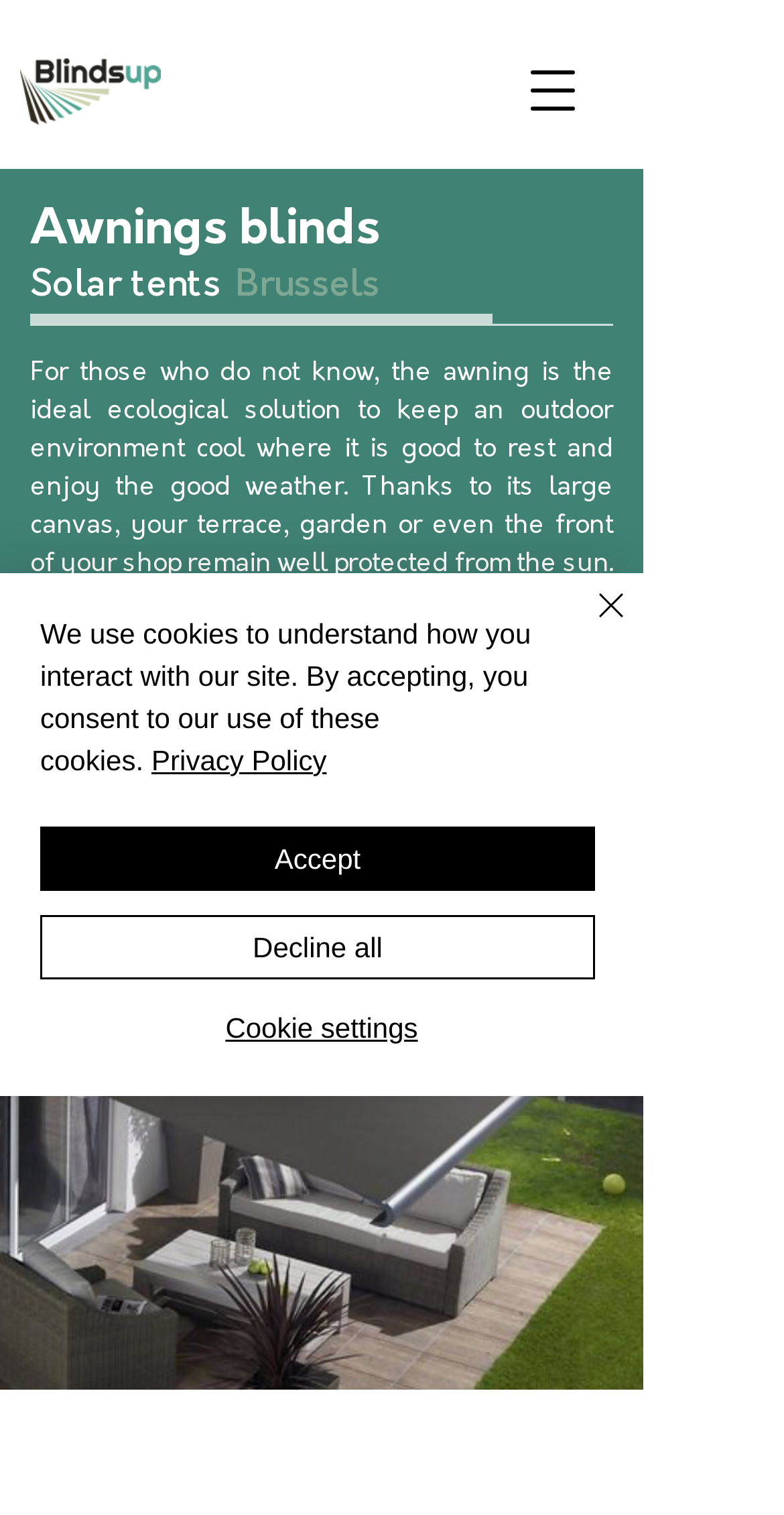Identify the bounding box coordinates of the clickable region to carry out the given instruction: "Make an appointment".

[0.0, 0.916, 0.667, 0.996]